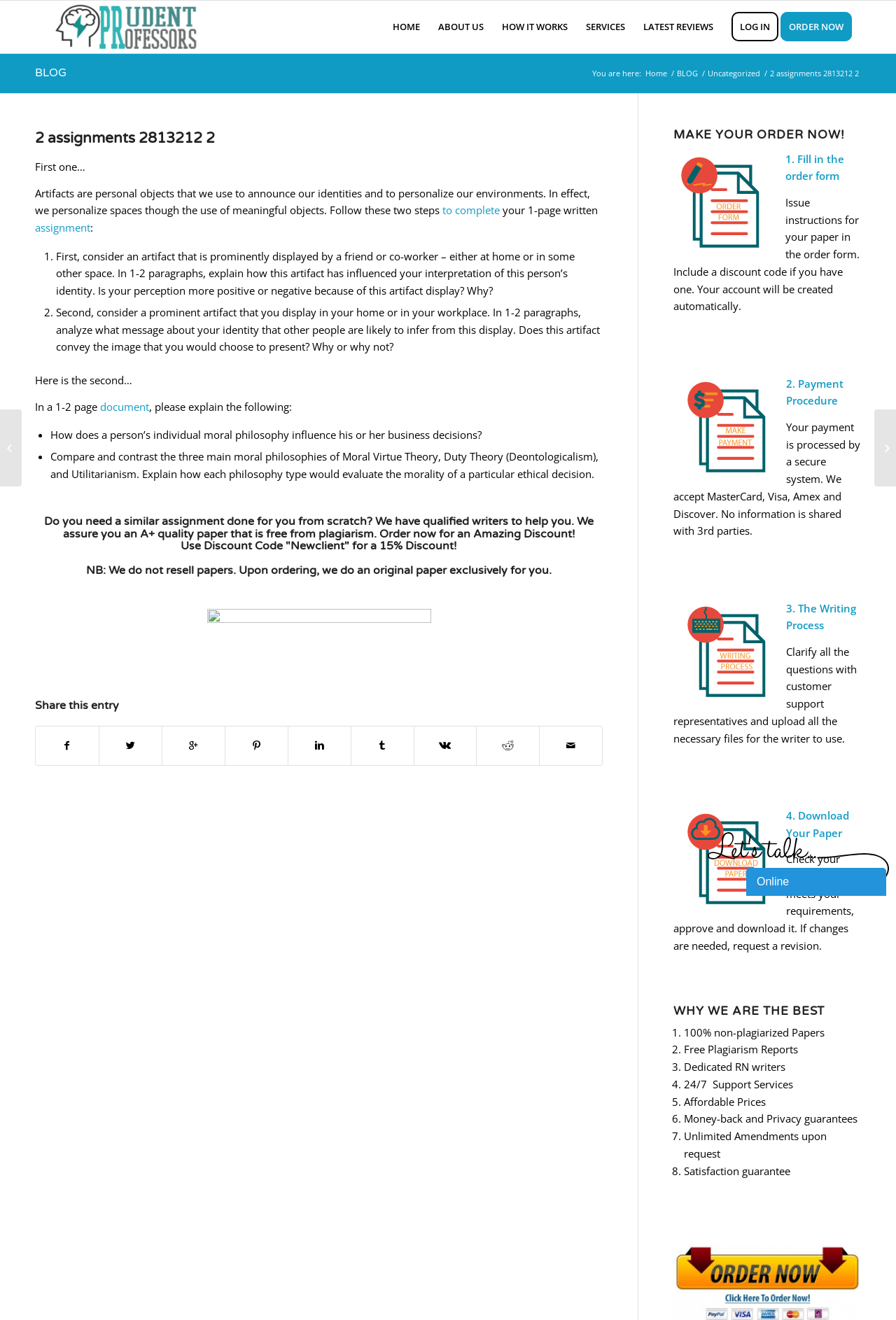Describe the entire webpage, focusing on both content and design.

This webpage appears to be a blog post or an article about artifacts and their significance in personal and professional spaces. The page is divided into several sections, with a prominent header at the top that reads "2 assignments 2813212 2". 

Below the header, there is a brief introduction to the topic, followed by two assignments or tasks that the reader is asked to complete. The first assignment involves considering an artifact displayed by a friend or coworker and explaining how it influences one's interpretation of that person's identity. The second assignment involves analyzing a prominent artifact displayed in one's own home or workplace and explaining the message it conveys about one's identity.

The page also features a section that appears to be a call to action, encouraging readers to order a custom-written paper on a similar topic. This section includes a heading that reads "Do you need a similar assignment done for you from scratch?" and provides information about the services offered, including a discount code for new clients.

To the right of the main content area, there is a sidebar that contains a series of links, including "HOME", "ABOUT US", "HOW IT WORKS", "SERVICES", "LATEST REVIEWS", "LOG IN", and "ORDER NOW". There is also a section that outlines the steps to make an order, including filling out an order form, making a payment, and downloading the completed paper.

Further down the page, there is a section that highlights the benefits of using the service, including 100% non-plagiarized papers, free plagiarism reports, dedicated writers, 24/7 support services, affordable prices, and money-back and privacy guarantees.